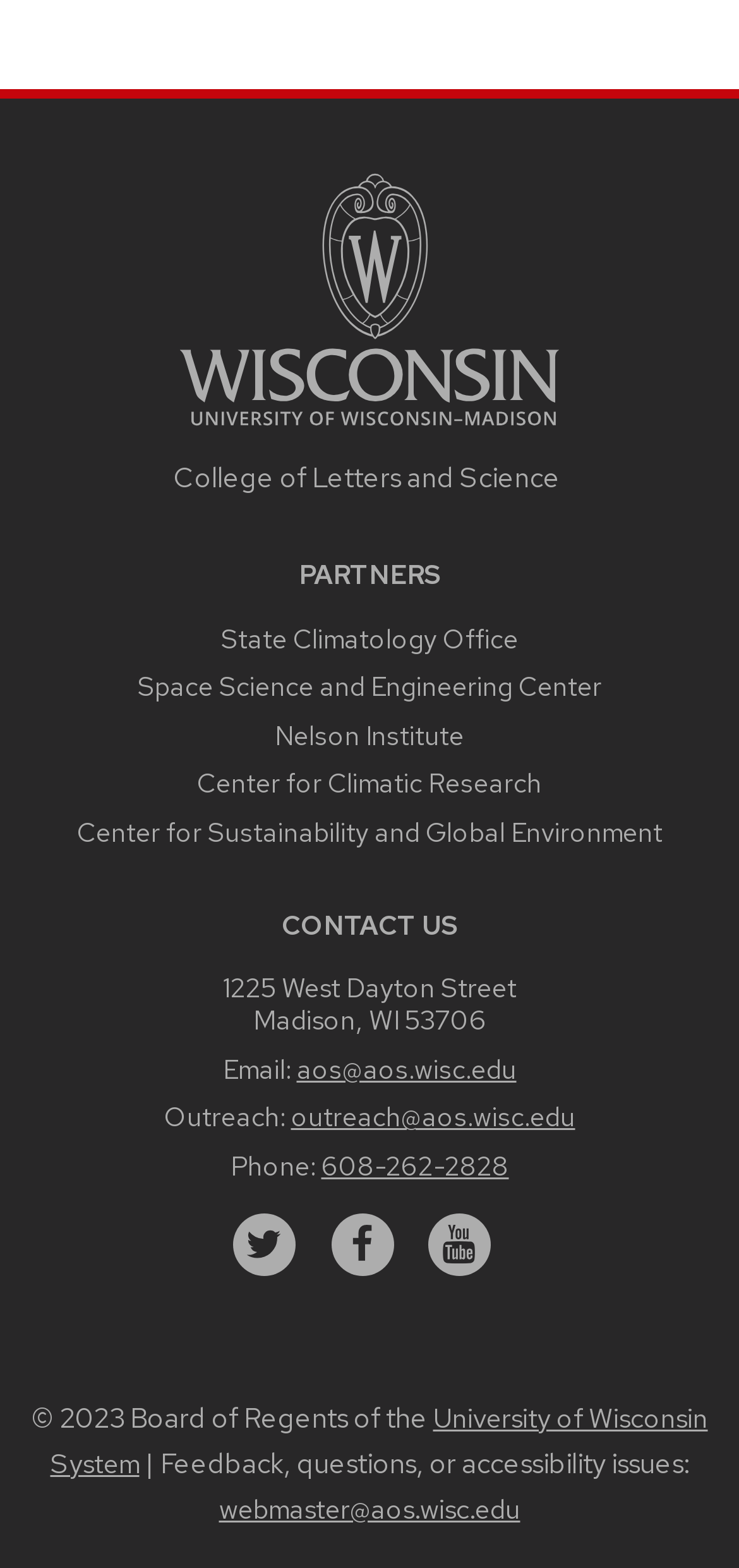Please provide the bounding box coordinate of the region that matches the element description: State Climatology Office. Coordinates should be in the format (top-left x, top-left y, bottom-right x, bottom-right y) and all values should be between 0 and 1.

[0.299, 0.396, 0.701, 0.418]